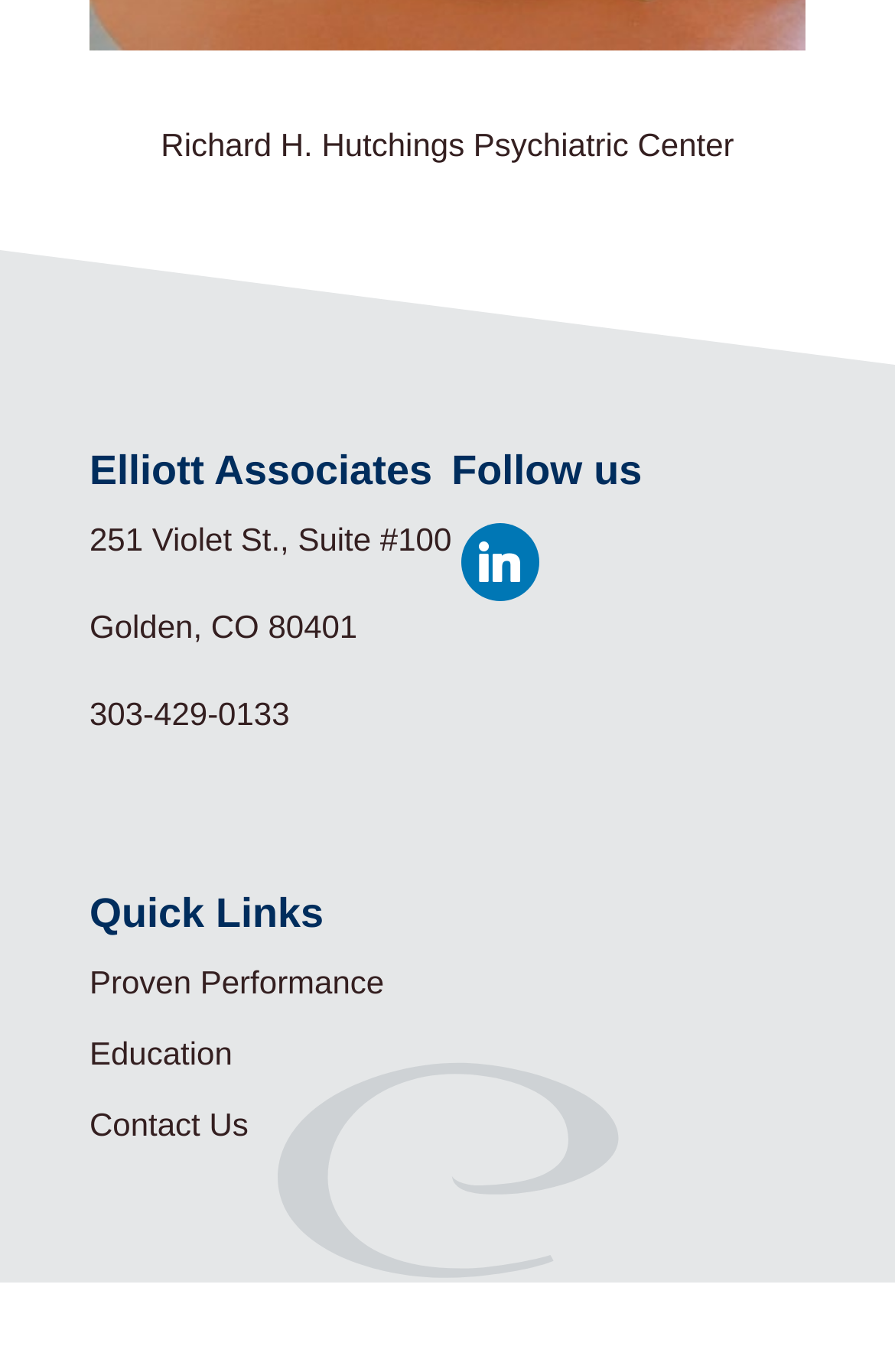Please answer the following question using a single word or phrase: What is the name of the psychiatric center?

Richard H. Hutchings Psychiatric Center